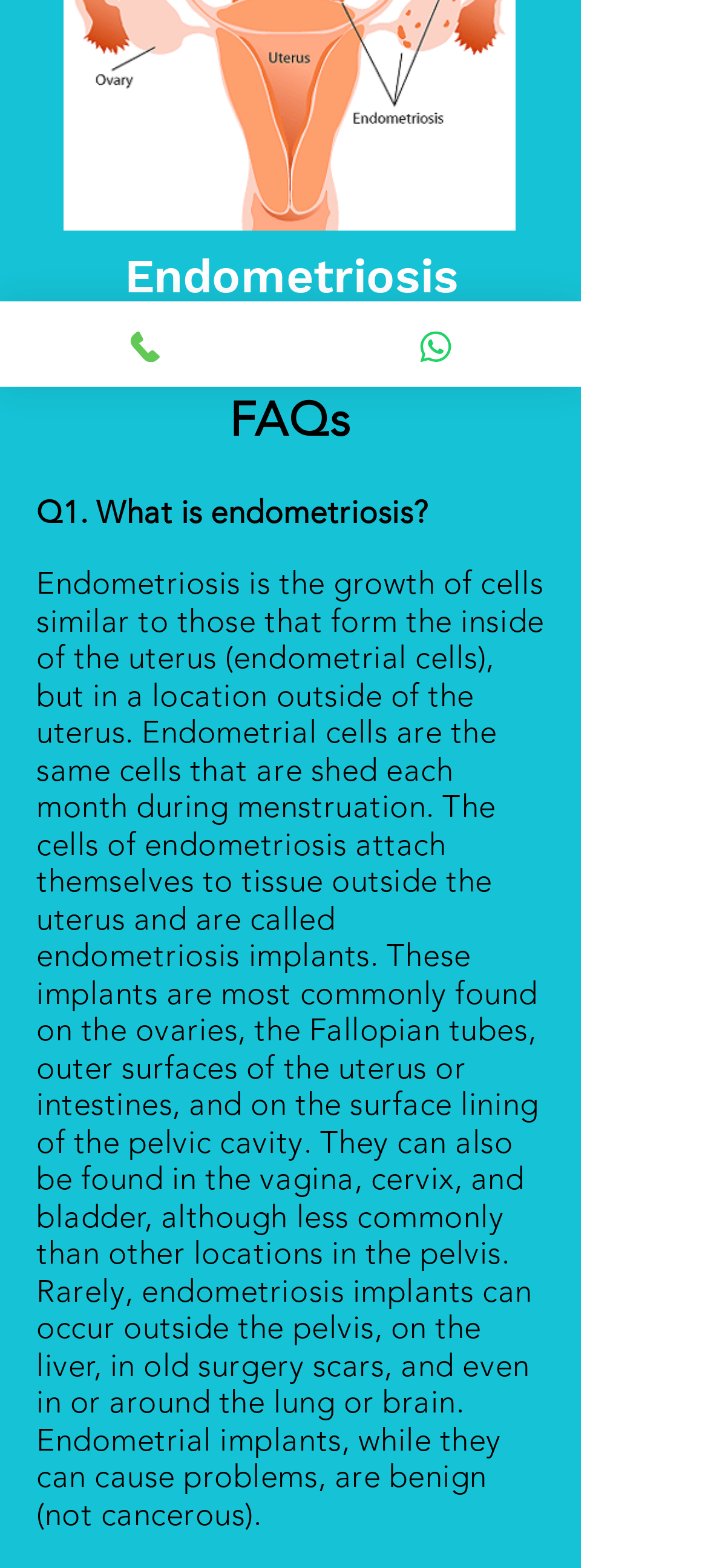Determine the bounding box coordinates for the HTML element described here: "WhatsApp".

[0.41, 0.192, 0.821, 0.247]